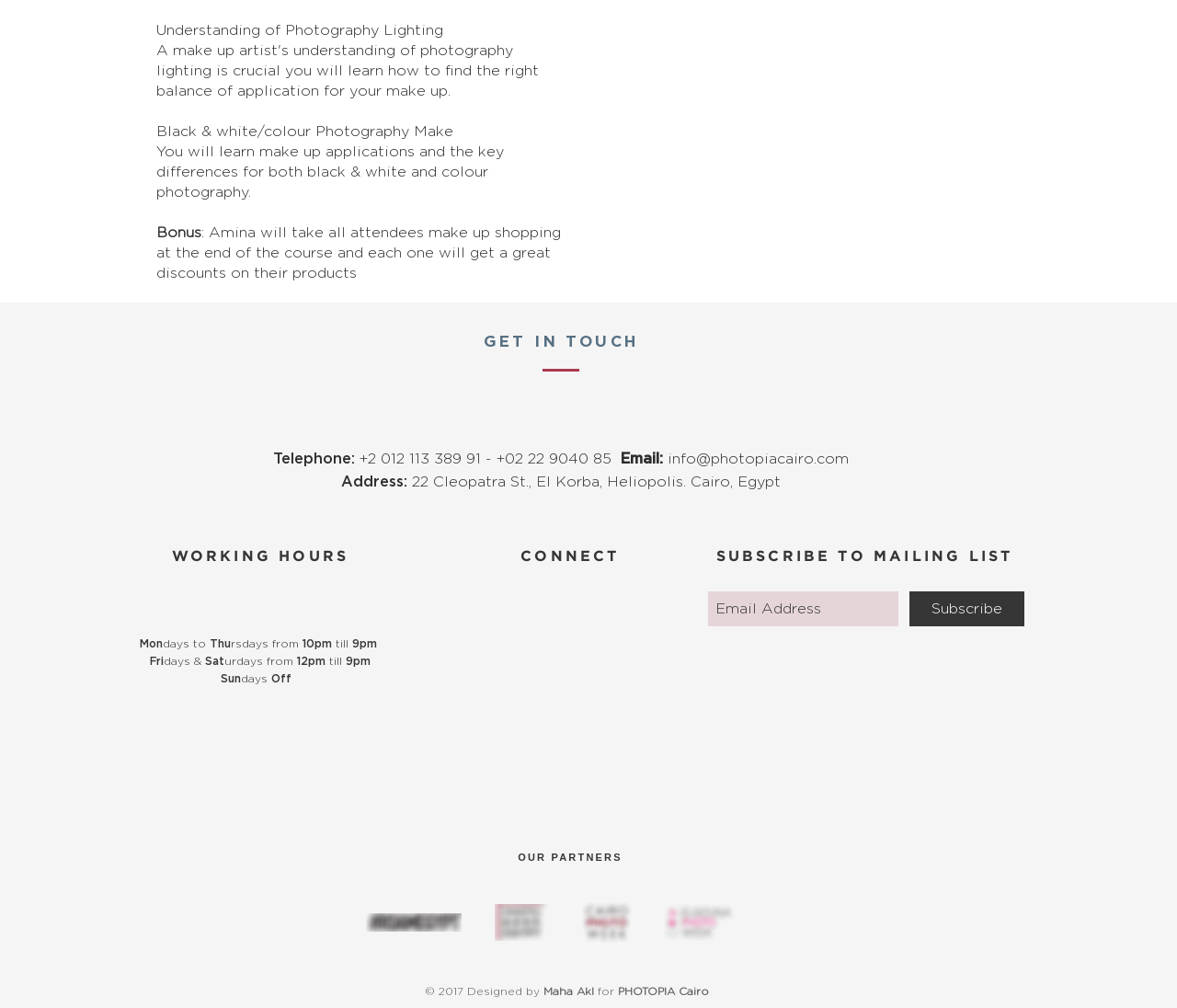Find the bounding box coordinates of the element I should click to carry out the following instruction: "Click the 'Post Comment' button".

None